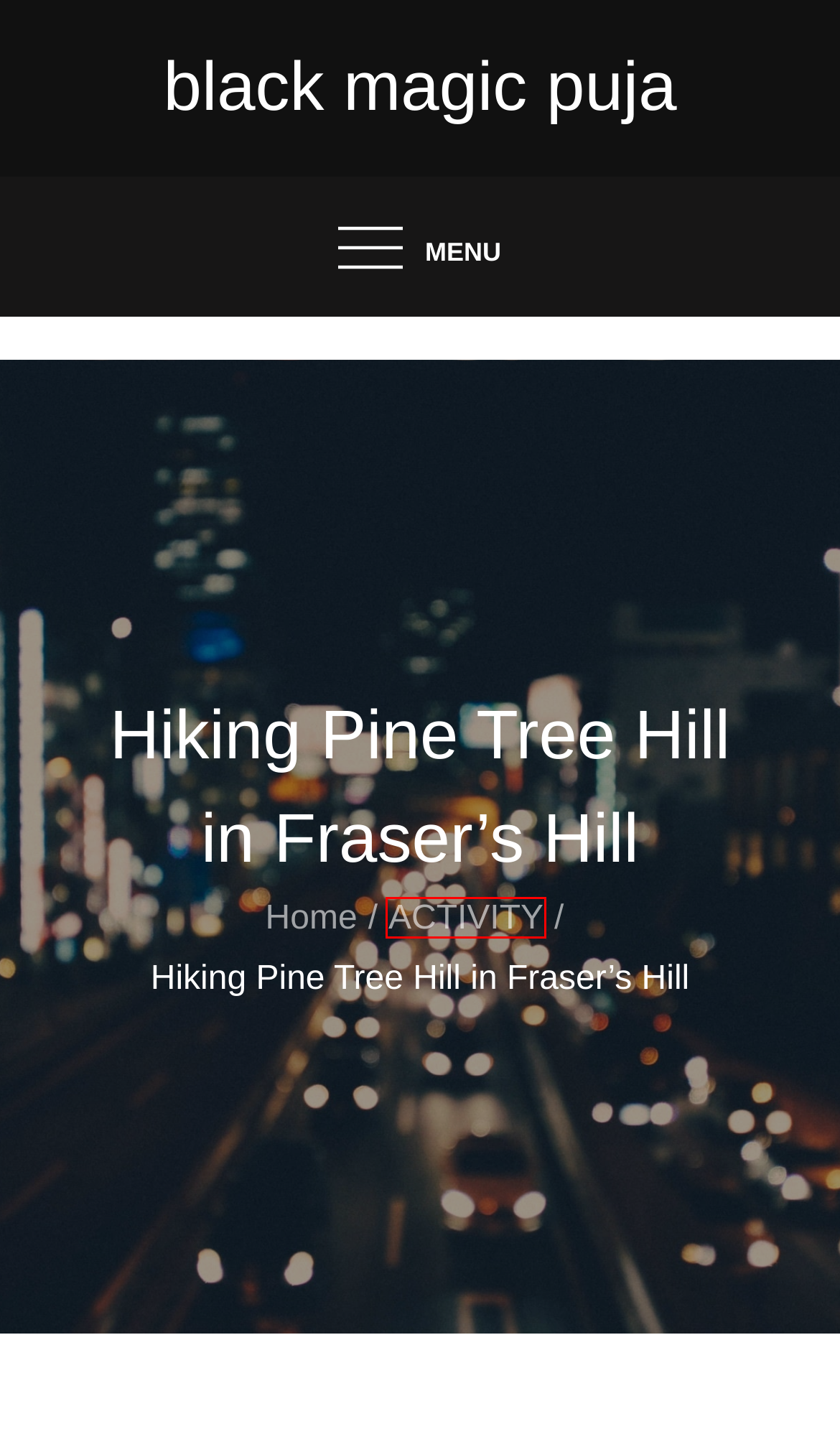You are given a screenshot of a webpage with a red rectangle bounding box. Choose the best webpage description that matches the new webpage after clicking the element in the bounding box. Here are the candidates:
A. ACTIVITY - black magic puja
B. black magic puja
C. The Thrilling World of Online Casinos
D. The Real Rules of English Grammar
E. Parier avec Prudence : Découvrez l'univers de 1x Bet
F. Cultura puertorriqueña en los Estados Unidos
G. How to - black magic puja
H. Effiziente Bauprojektverwaltung mit Hausmann Construction Management in Düsseldorf

A